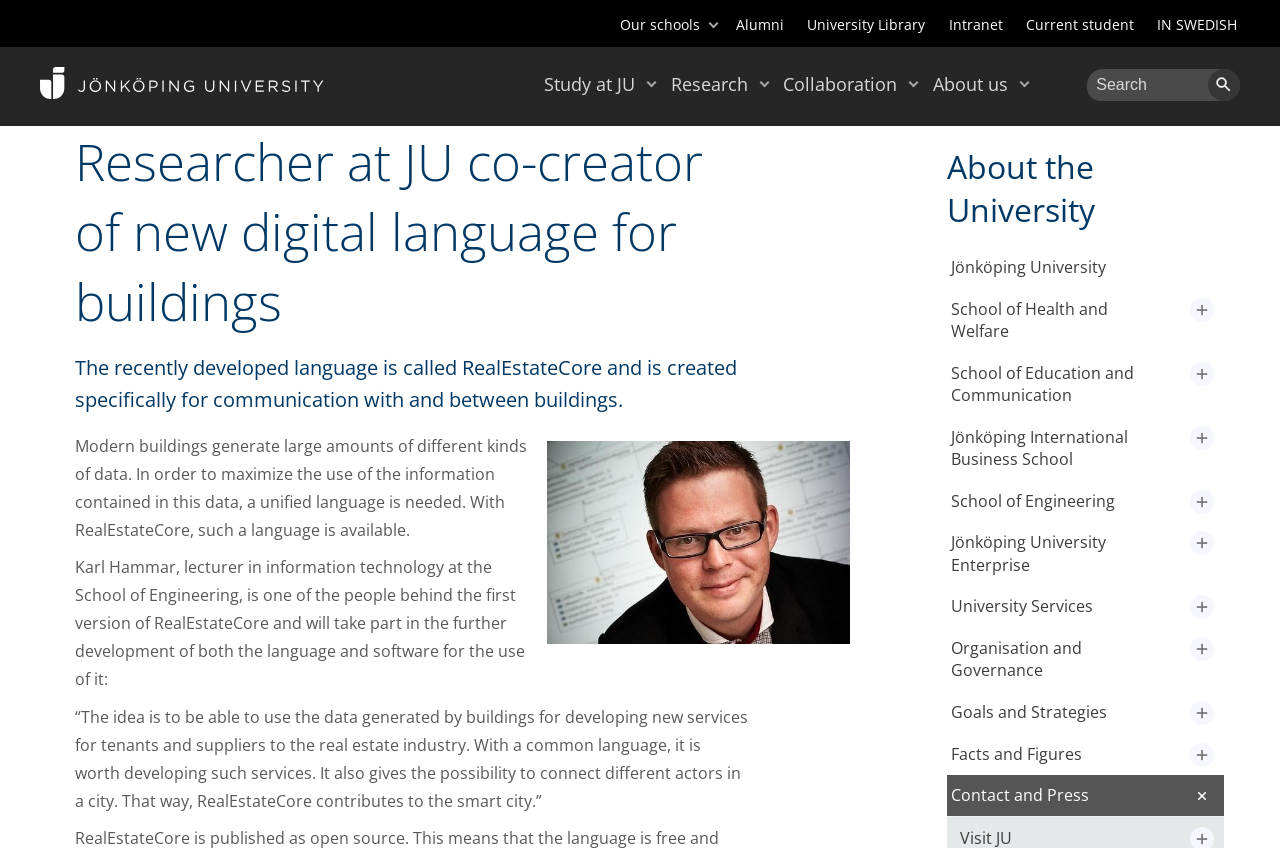Please identify the bounding box coordinates of the element's region that I should click in order to complete the following instruction: "Search for something". The bounding box coordinates consist of four float numbers between 0 and 1, i.e., [left, top, right, bottom].

[0.944, 0.081, 0.969, 0.119]